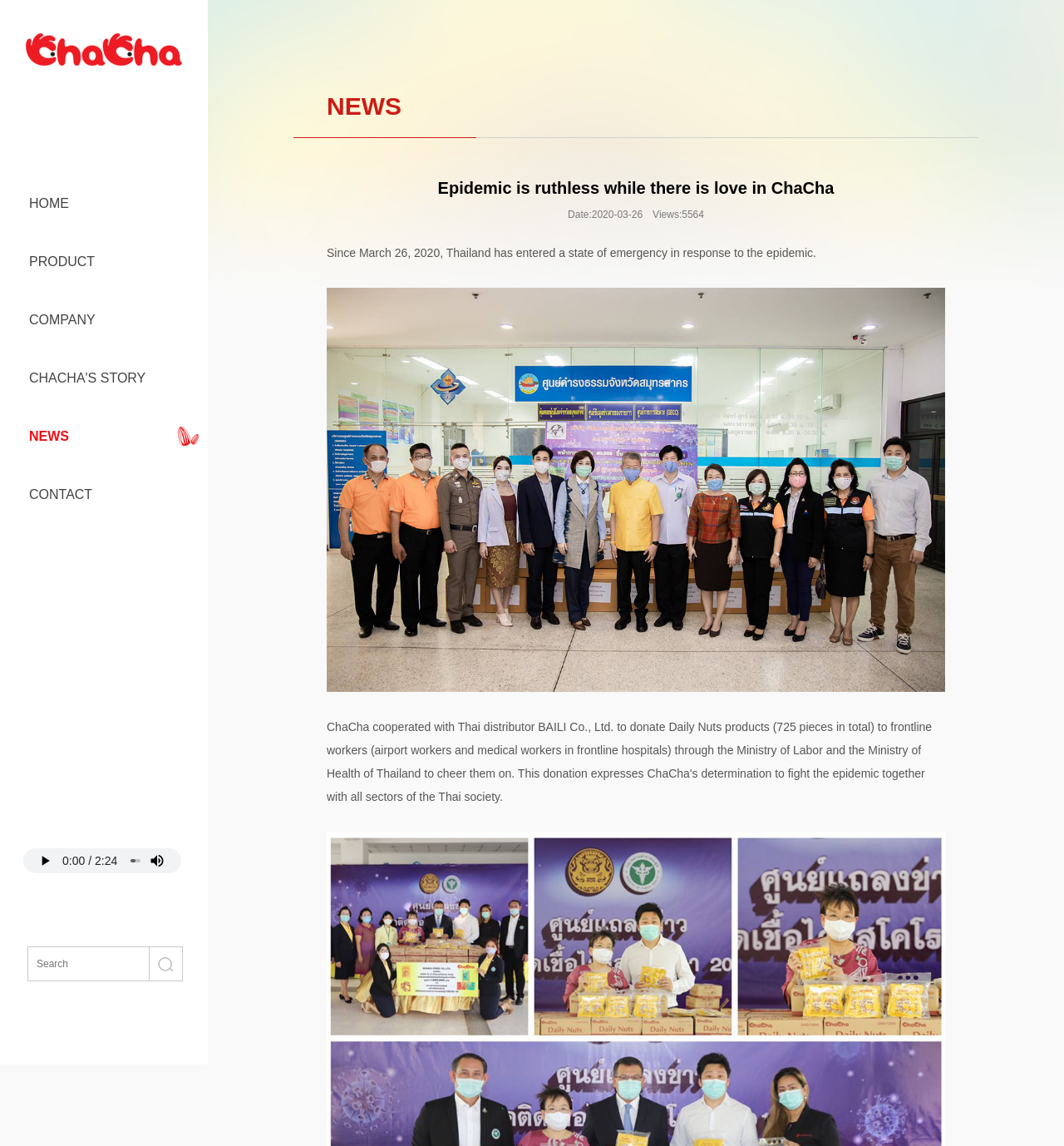Is there an audio player on the webpage?
Based on the image, give a one-word or short phrase answer.

Yes